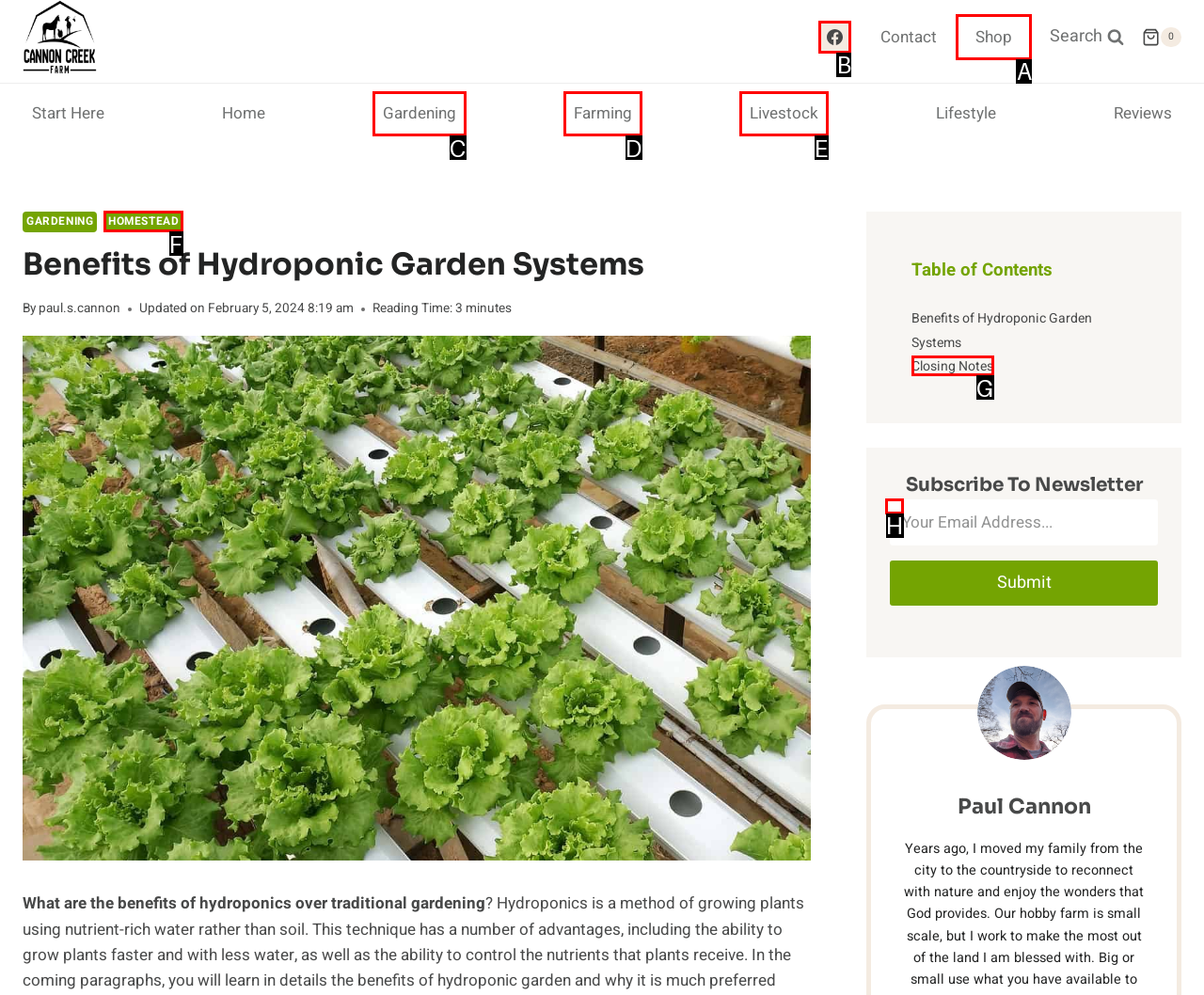Choose the correct UI element to click for this task: Click on the Facebook link Answer using the letter from the given choices.

B